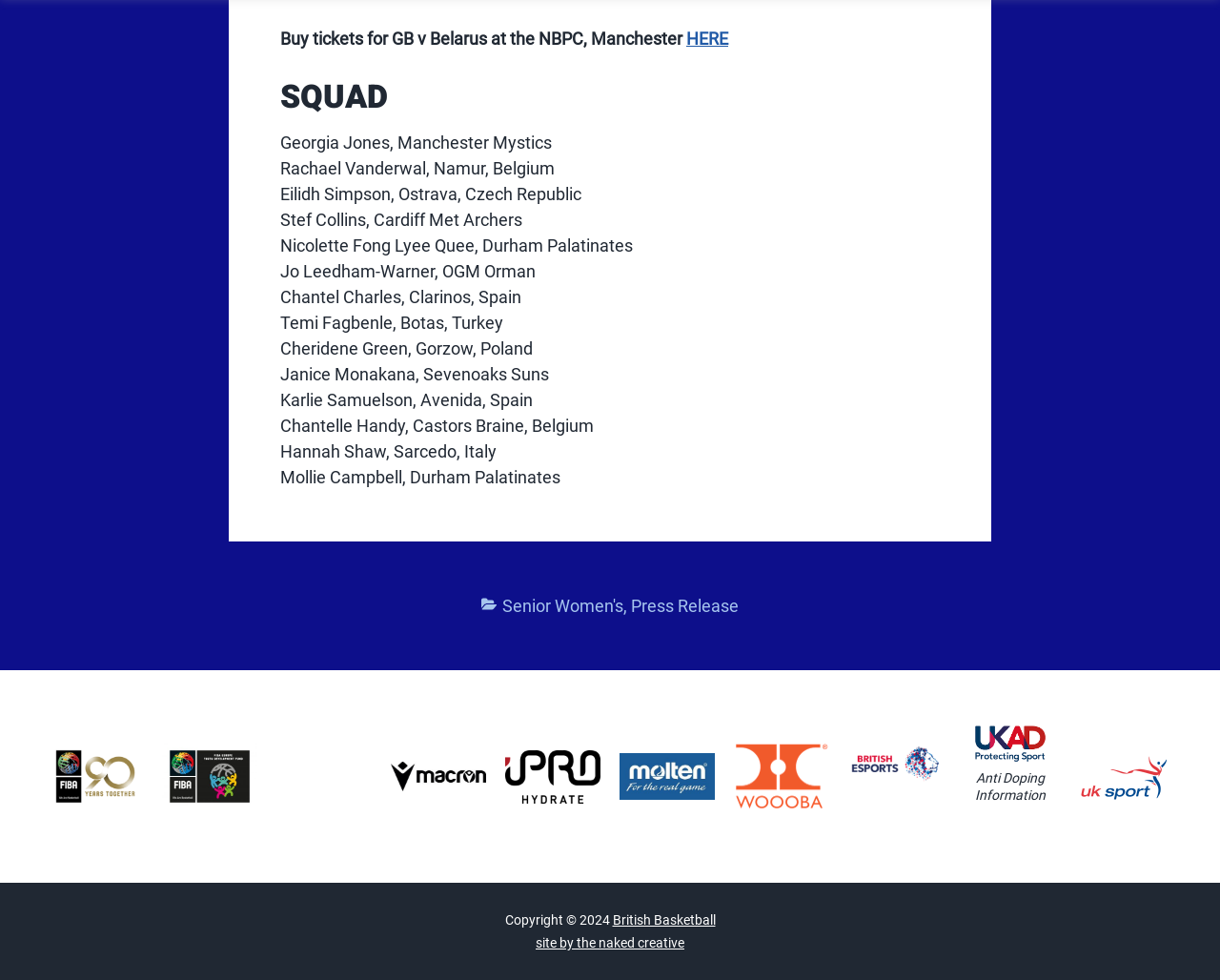What is the name of the event mentioned on the webpage?
Please respond to the question thoroughly and include all relevant details.

The webpage mentions 'Buy tickets for GB v Belarus at the NBPC, Manchester' which indicates that the event is a basketball match between GB and Belarus.